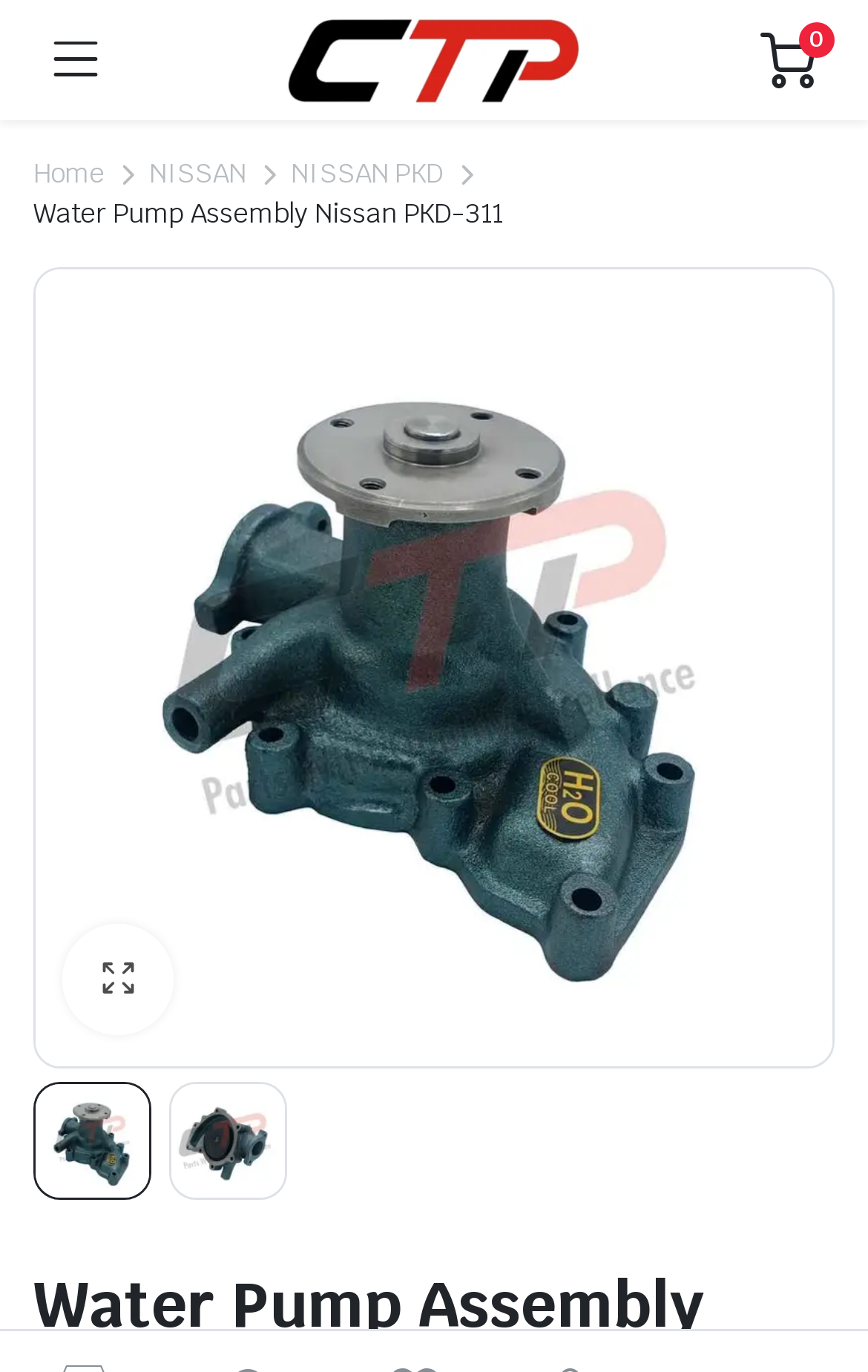Bounding box coordinates are specified in the format (top-left x, top-left y, bottom-right x, bottom-right y). All values are floating point numbers bounded between 0 and 1. Please provide the bounding box coordinate of the region this sentence describes: alt="🔍"

[0.072, 0.673, 0.2, 0.754]